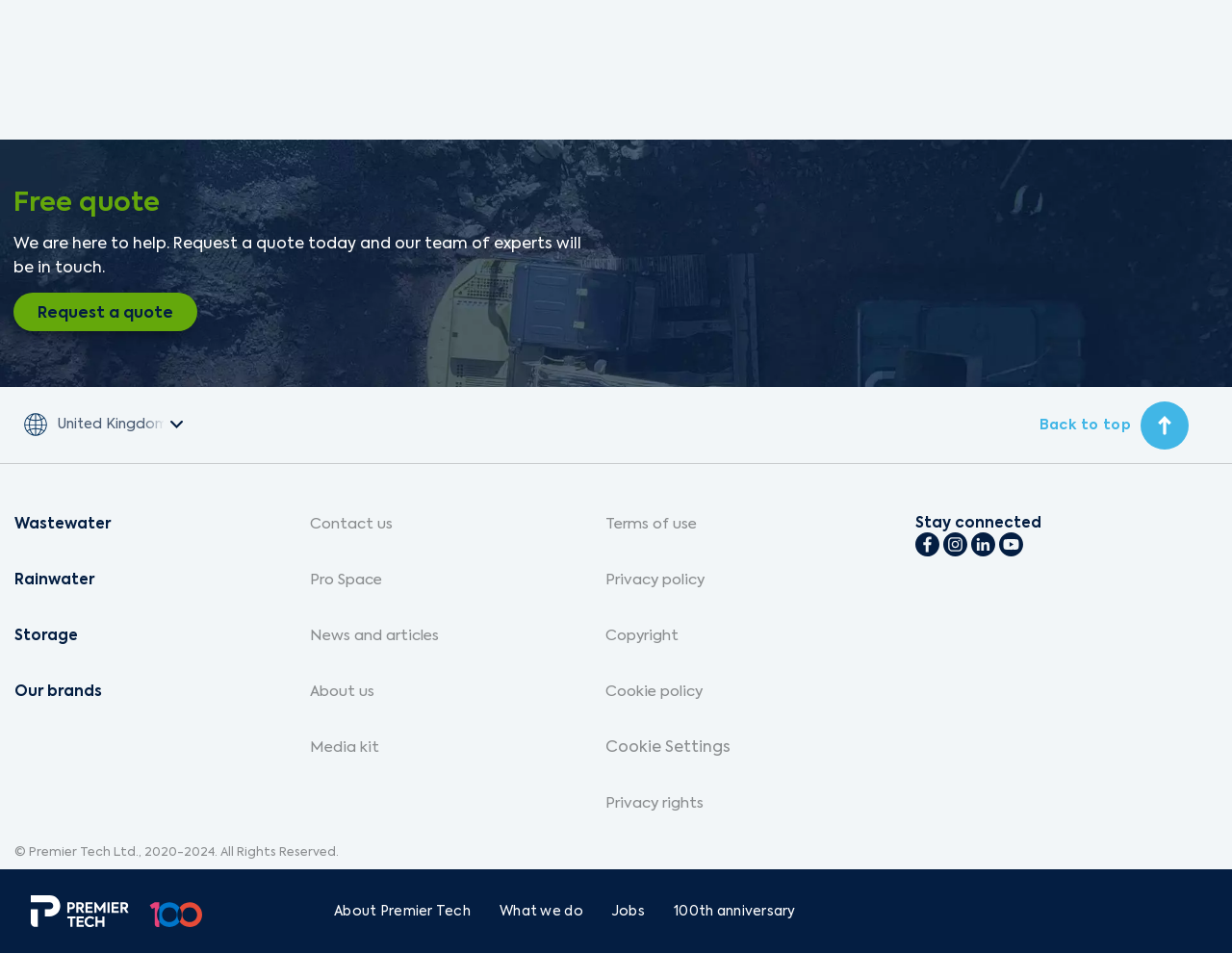What are the main categories of services offered?
Give a one-word or short phrase answer based on the image.

Wastewater, Rainwater, Storage